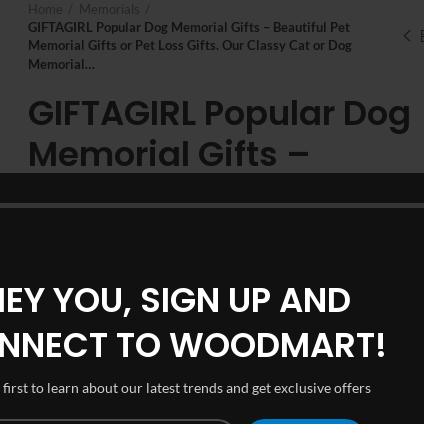Generate an in-depth description of the visual content.

The image displays a promotional banner for GIFTAGIRL, highlighting their range of popular dog memorial gifts. The banner invites visitors to sign up and connect with Woodmart for updates on the latest trends and exclusive offers. The text emphasizes customer satisfaction and encourages user engagement with phrases like "Be the first to learn about our latest trends." The overall theme suggests a focus on pet memorial gifts, underscoring the sentiment of remembrance for beloved pets. Surrounded by a modern design, this banner serves as a call to action for those interested in these heartfelt offerings.